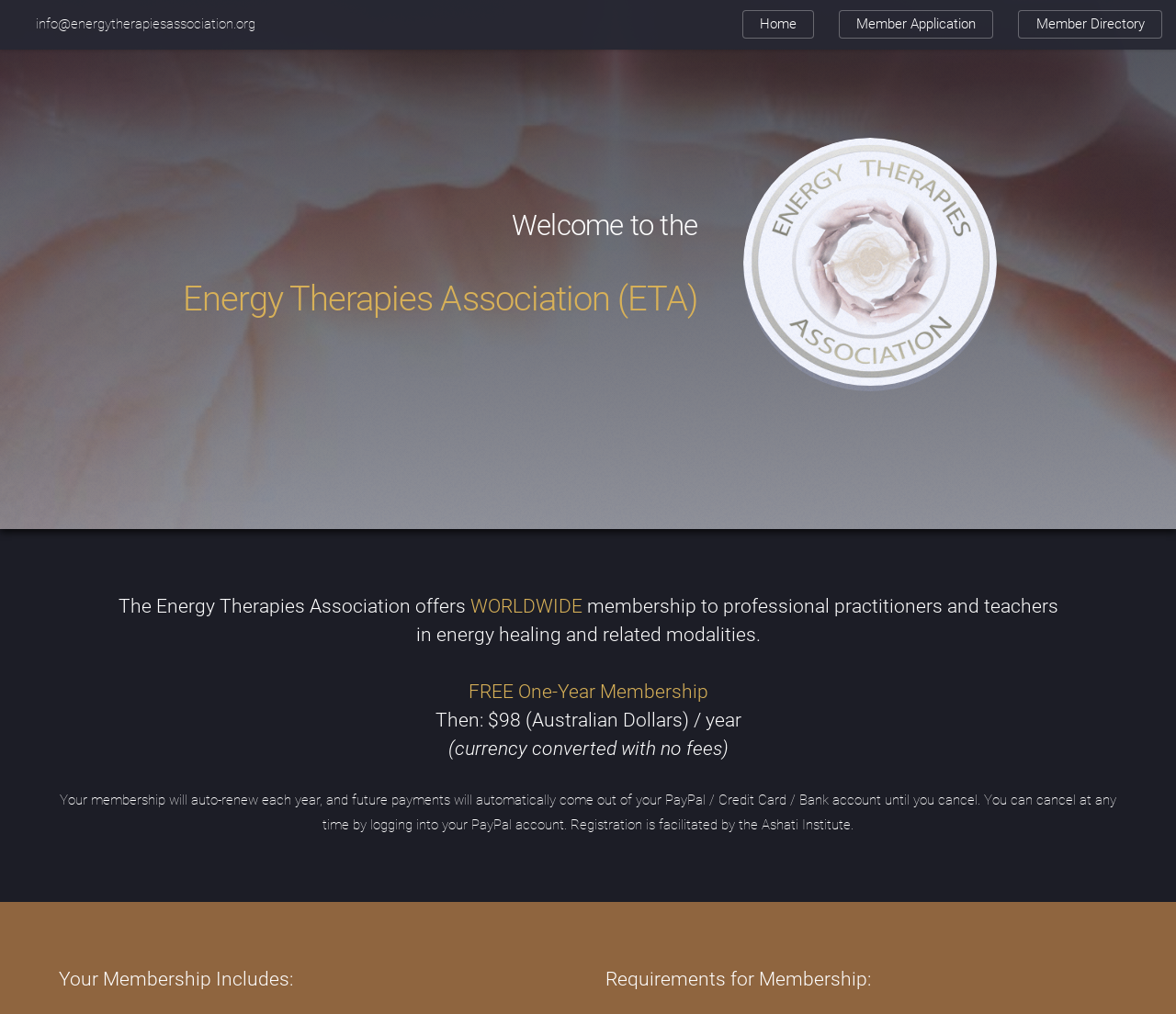Give the bounding box coordinates for the element described by: "Pay Online".

None